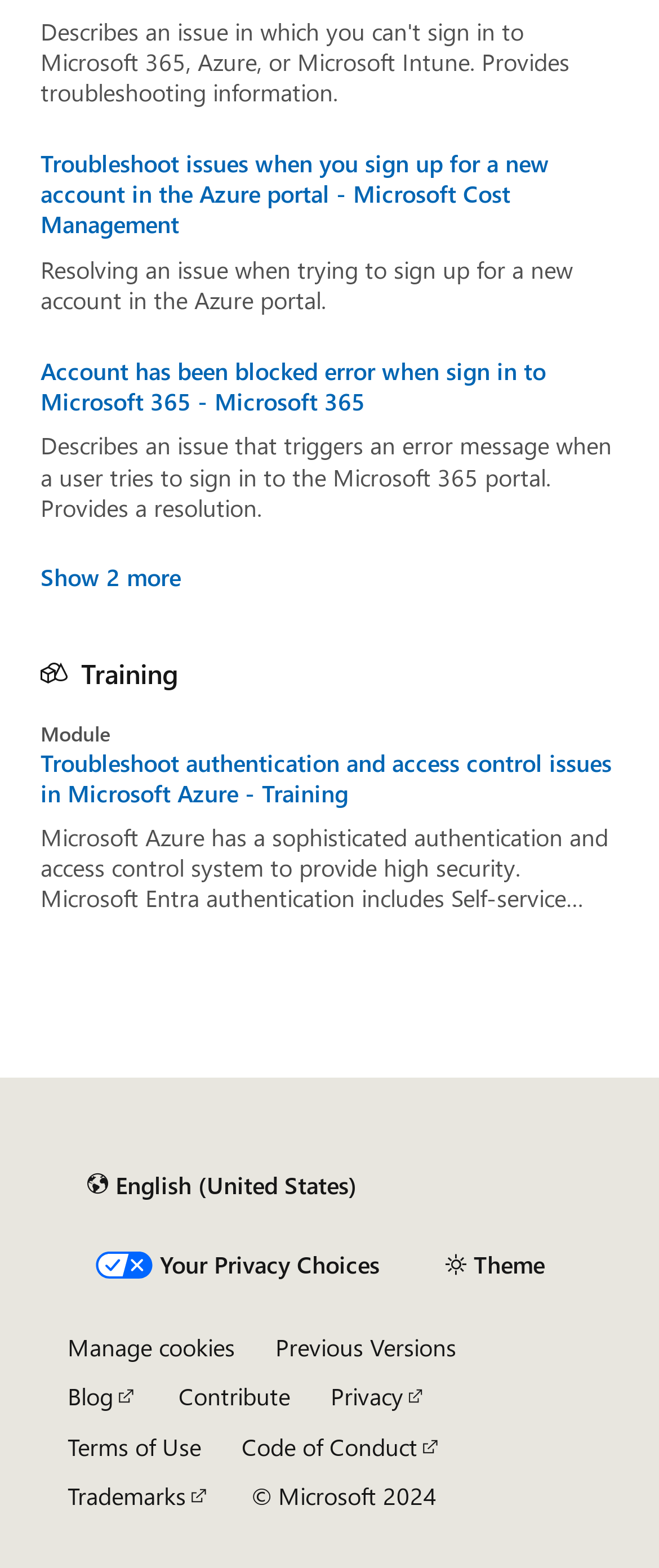Please find the bounding box coordinates of the element that you should click to achieve the following instruction: "Visit the 'Troubleshoot issues when you sign up for a new account in the Azure portal' page". The coordinates should be presented as four float numbers between 0 and 1: [left, top, right, bottom].

[0.062, 0.095, 0.938, 0.154]